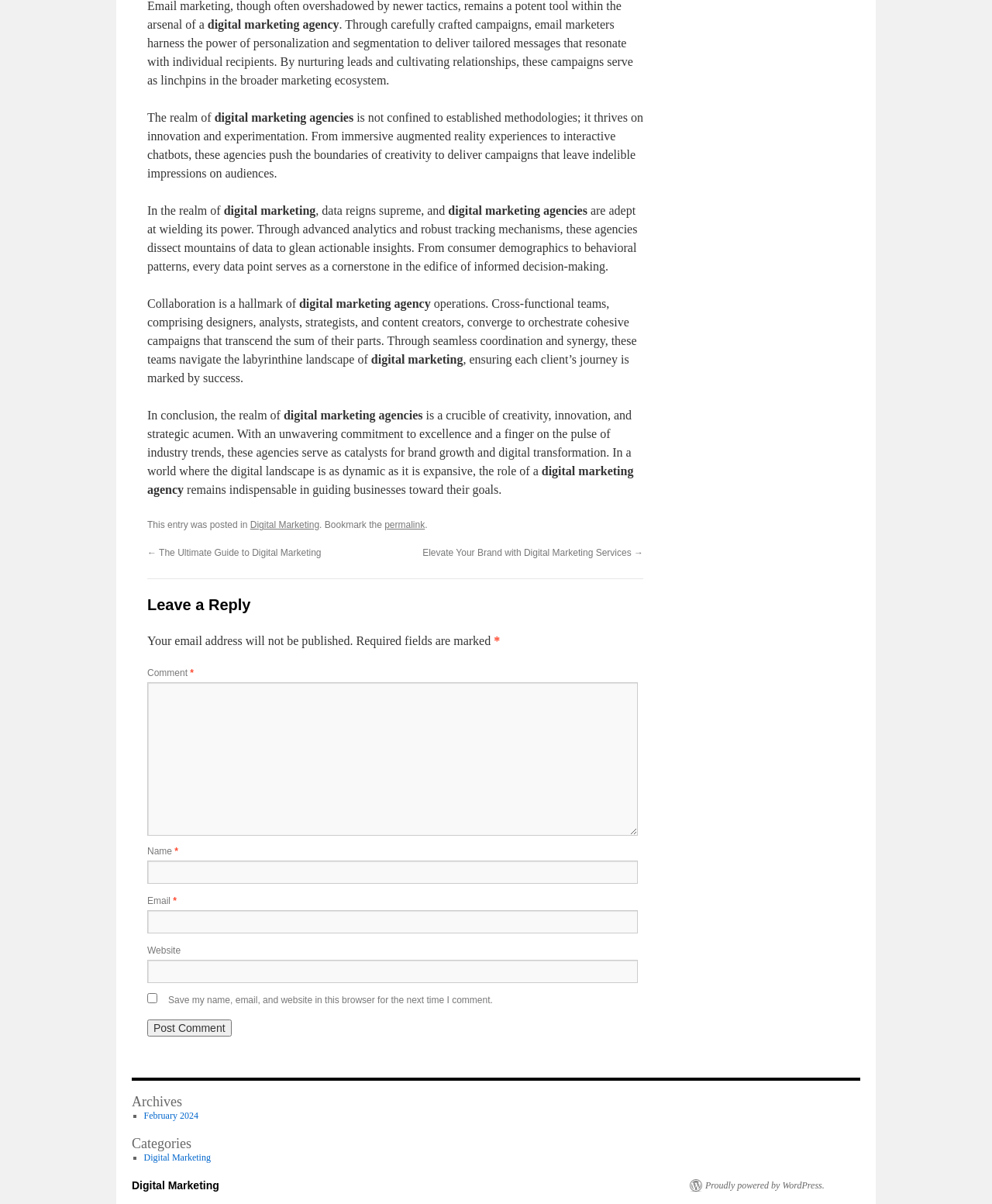What is required to leave a comment on this webpage?
Look at the screenshot and give a one-word or phrase answer.

Name, email, and comment